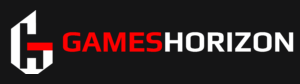Create a detailed narrative for the image.

The image features the logo of "GamesHorizon," prominently displayed with a modern design that incorporates bold, vibrant colors. The logo merges a stylized letter "G" with the word "GAMES" in bright red, followed by "HORIZON" in white, set against a sleek black background. This striking color contrast and contemporary typography are designed to capture attention and reflect a dynamic gaming community. The branding suggests a focus on video game news, reviews, and guides, positioning GamesHorizon as a hub for gamers seeking up-to-date information and engaging content in the gaming landscape.